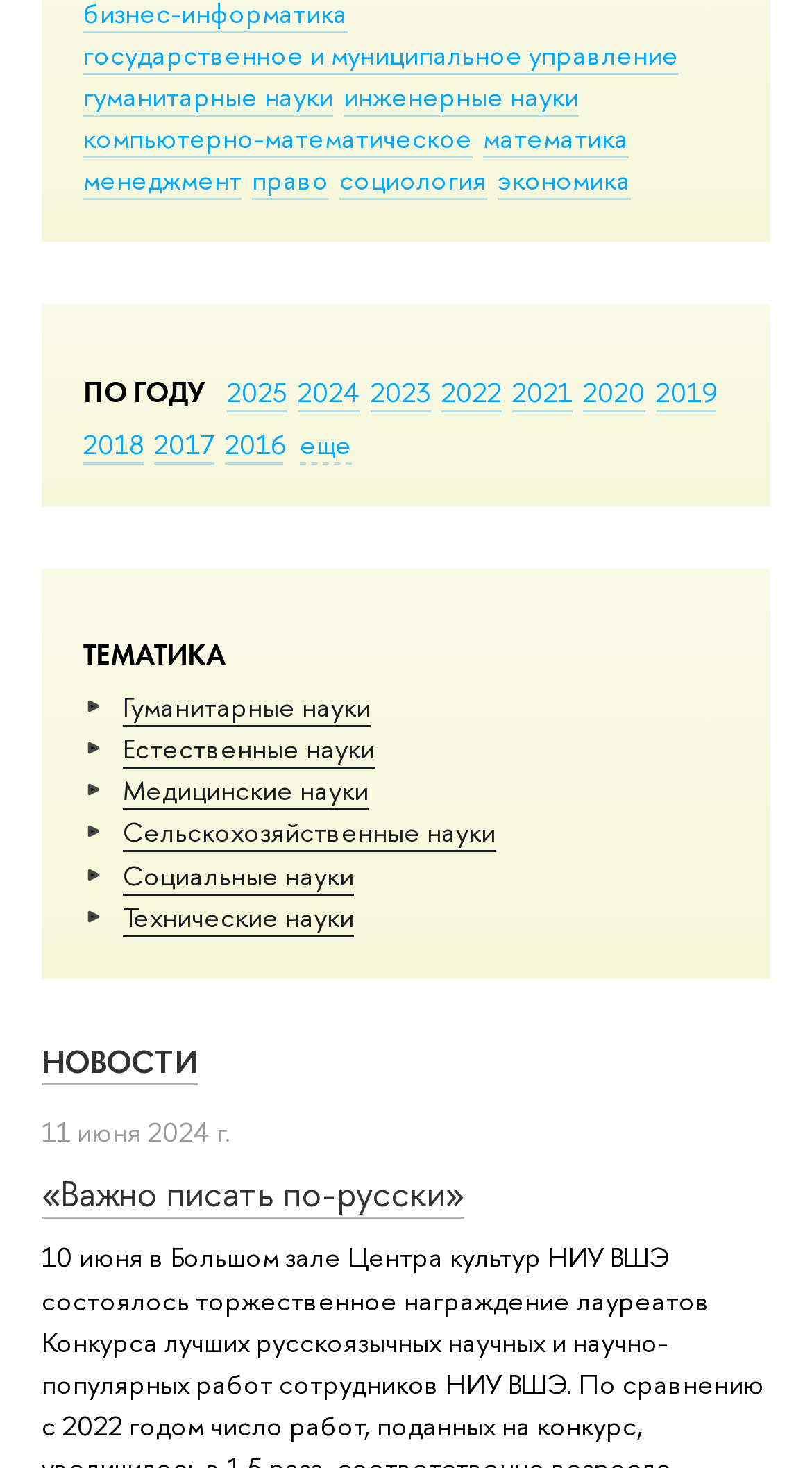Using the element description инженерные науки, predict the bounding box coordinates for the UI element. Provide the coordinates in (top-left x, top-left y, bottom-right x, bottom-right y) format with values ranging from 0 to 1.

[0.423, 0.052, 0.713, 0.079]